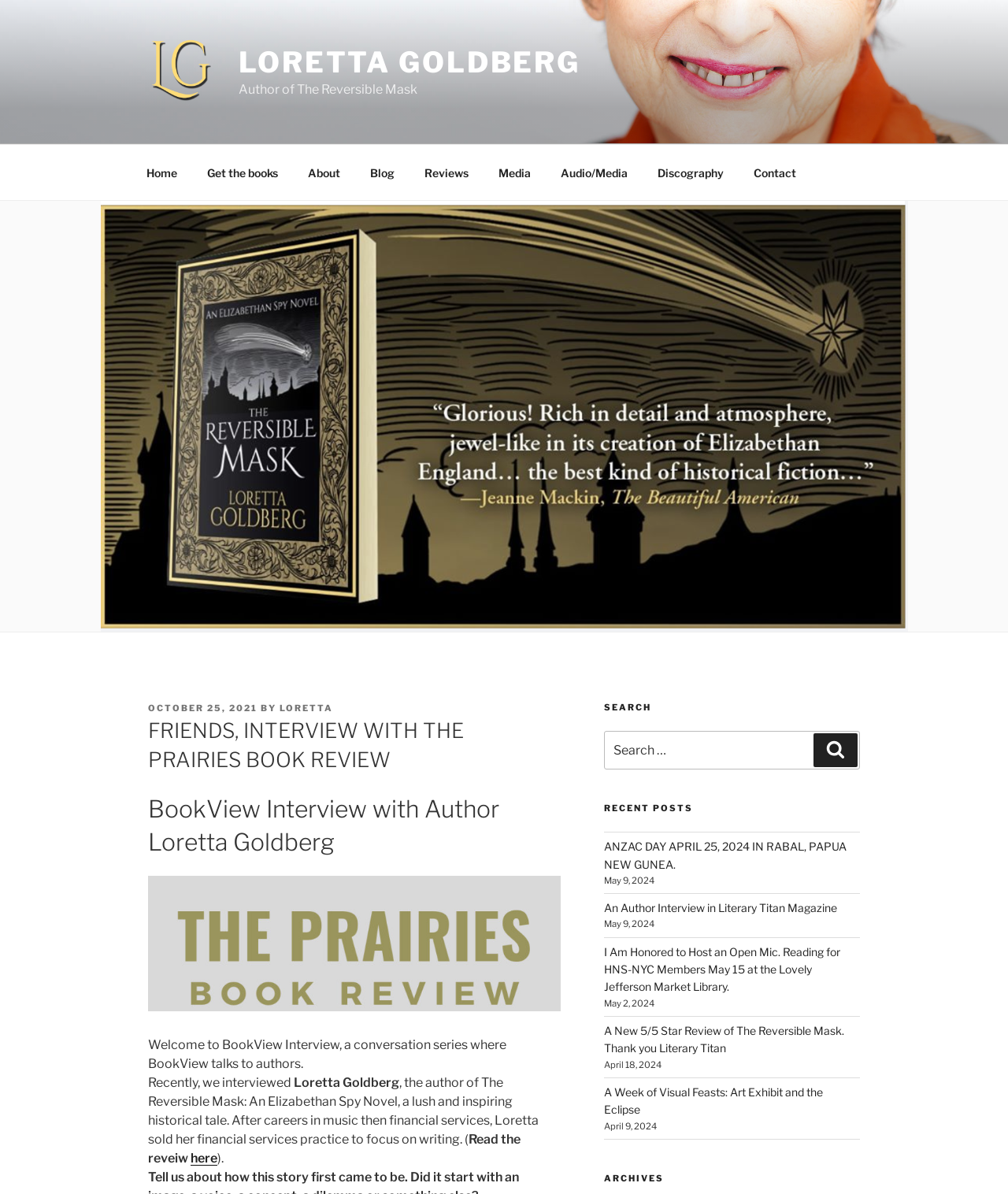Extract the main heading from the webpage content.

FRIENDS, INTERVIEW WITH THE PRAIRIES BOOK REVIEW